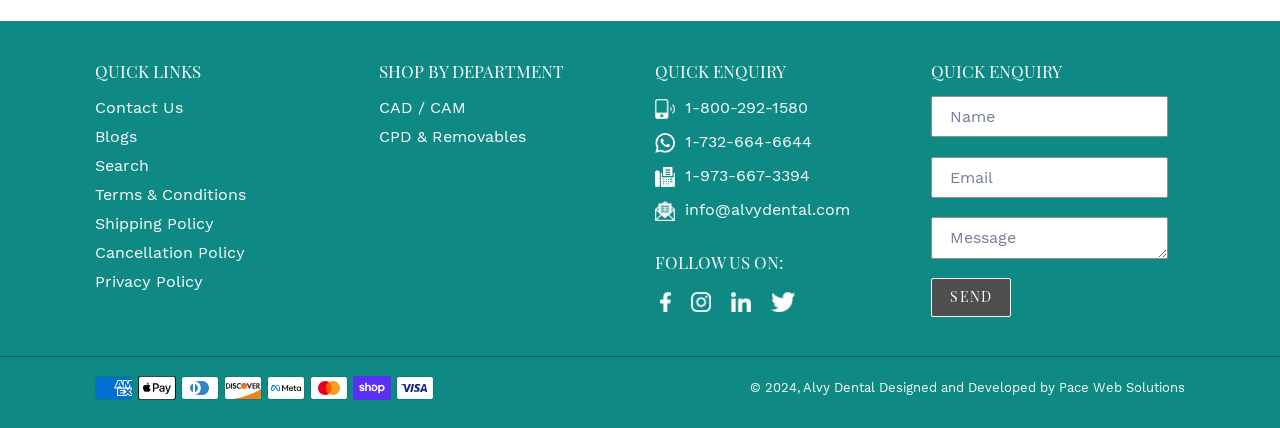Pinpoint the bounding box coordinates of the area that should be clicked to complete the following instruction: "Click on Contact Us". The coordinates must be given as four float numbers between 0 and 1, i.e., [left, top, right, bottom].

[0.074, 0.229, 0.143, 0.274]